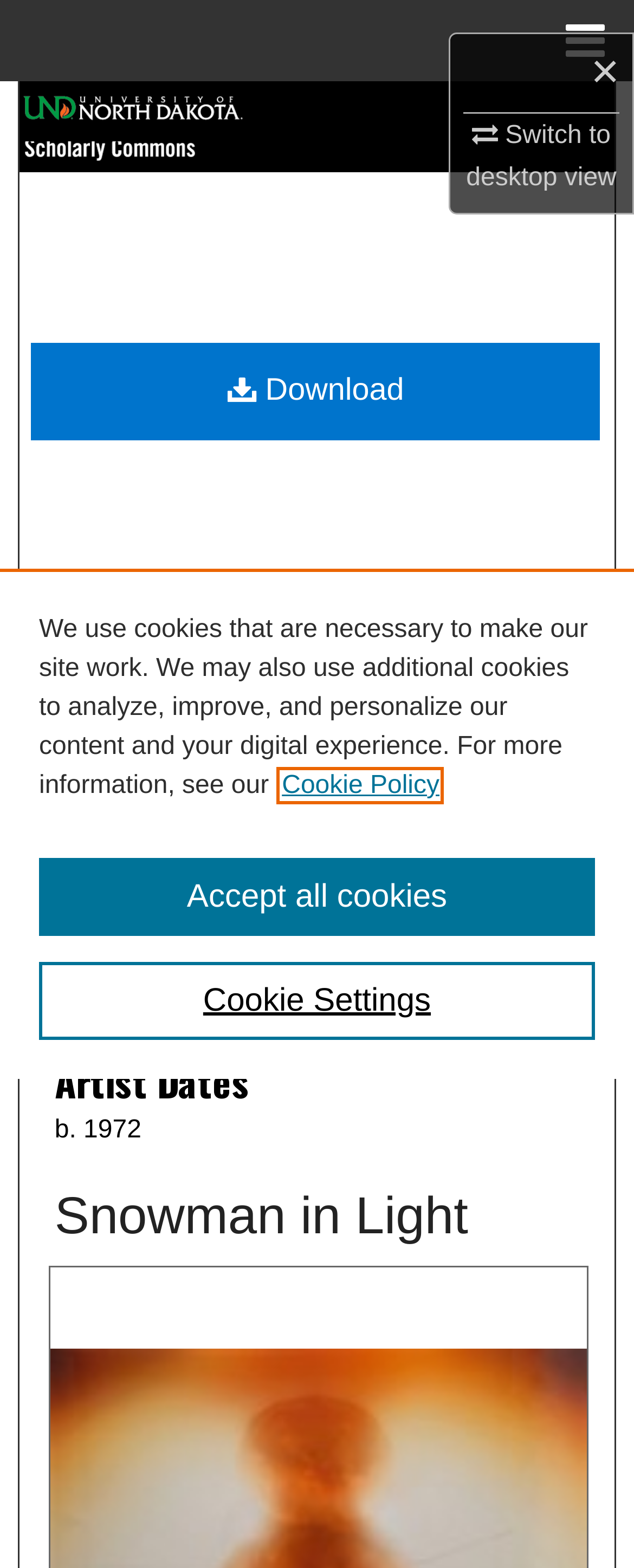Locate the bounding box coordinates of the element you need to click to accomplish the task described by this instruction: "Switch to desktop view".

[0.735, 0.074, 0.972, 0.123]